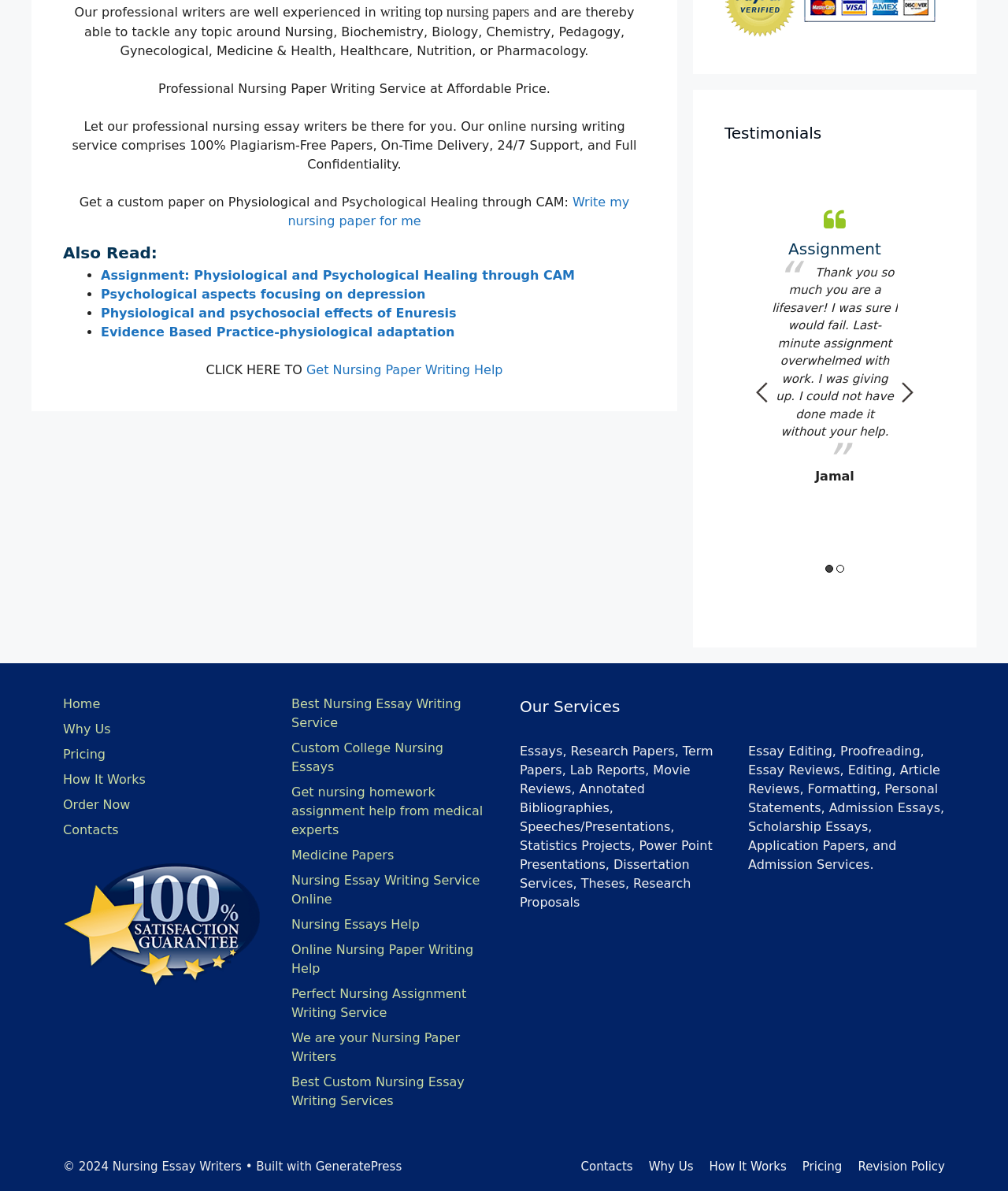What is the topic of the assignment mentioned in the testimonial?
Based on the image, provide your answer in one word or phrase.

Physiological and Psychological Healing through CAM